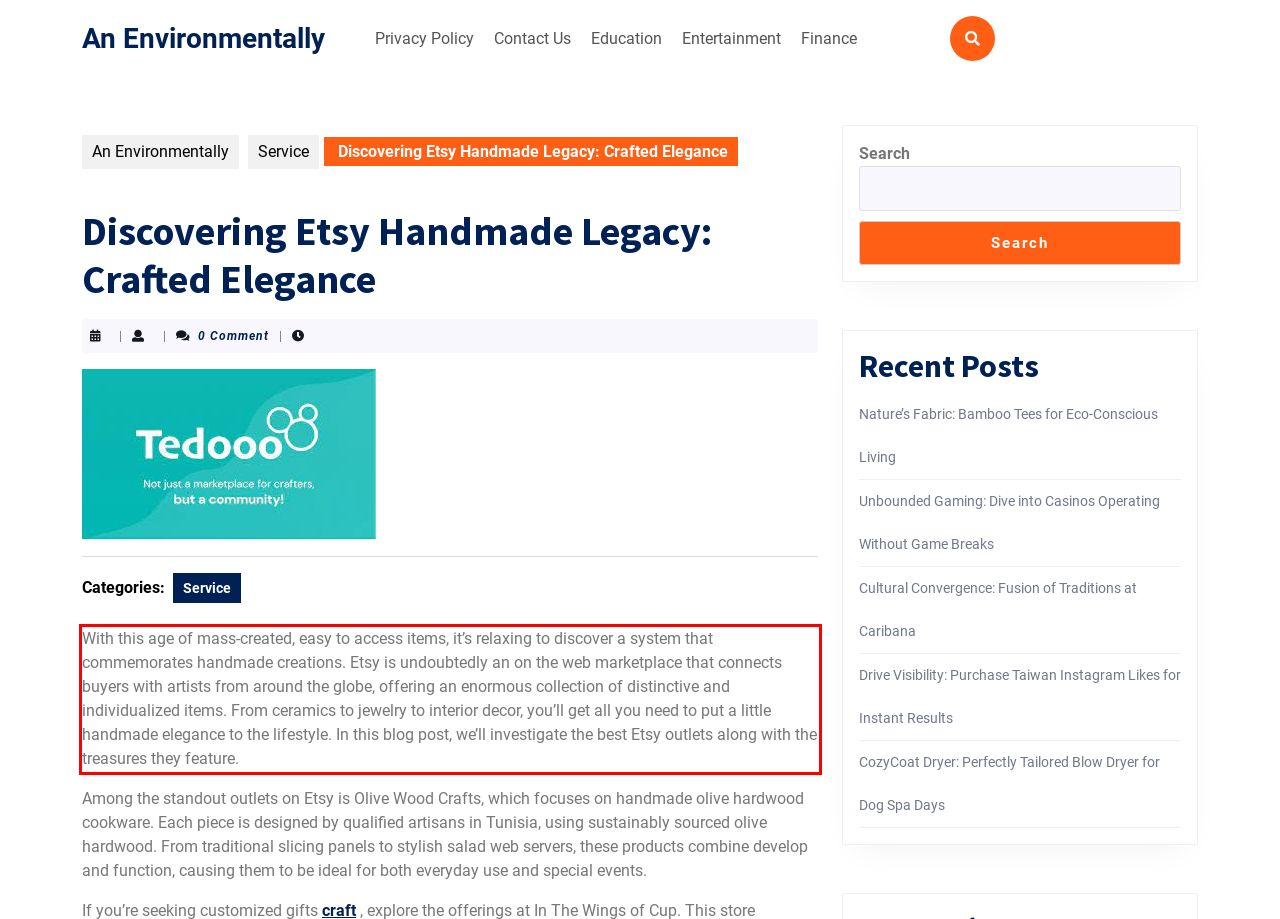Identify the text inside the red bounding box in the provided webpage screenshot and transcribe it.

With this age of mass-created, easy to access items, it’s relaxing to discover a system that commemorates handmade creations. Etsy is undoubtedly an on the web marketplace that connects buyers with artists from around the globe, offering an enormous collection of distinctive and individualized items. From ceramics to jewelry to interior decor, you’ll get all you need to put a little handmade elegance to the lifestyle. In this blog post, we’ll investigate the best Etsy outlets along with the treasures they feature.